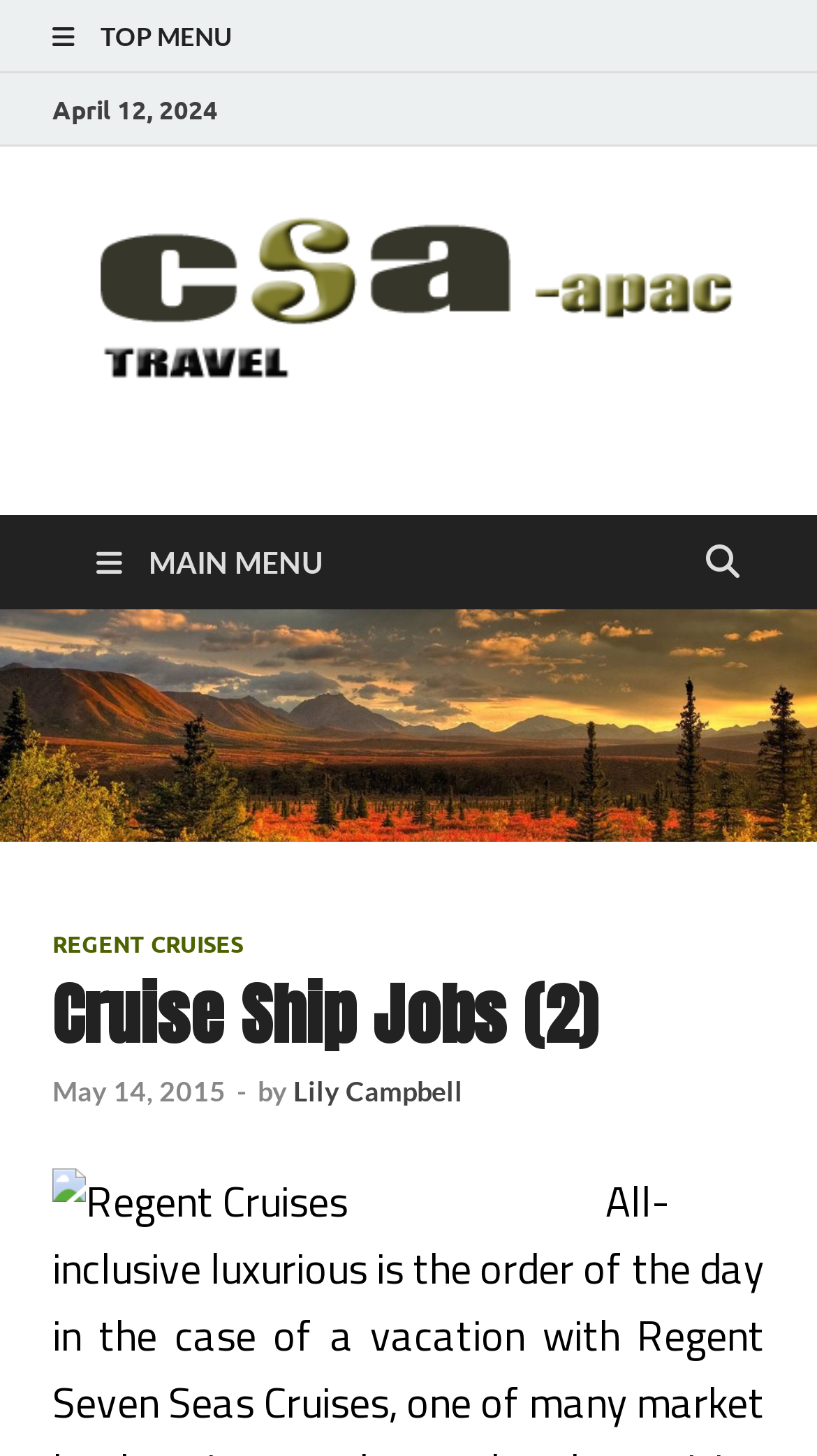Please find the bounding box coordinates of the element's region to be clicked to carry out this instruction: "Read about Cruise Ship Jobs".

[0.064, 0.67, 0.936, 0.725]